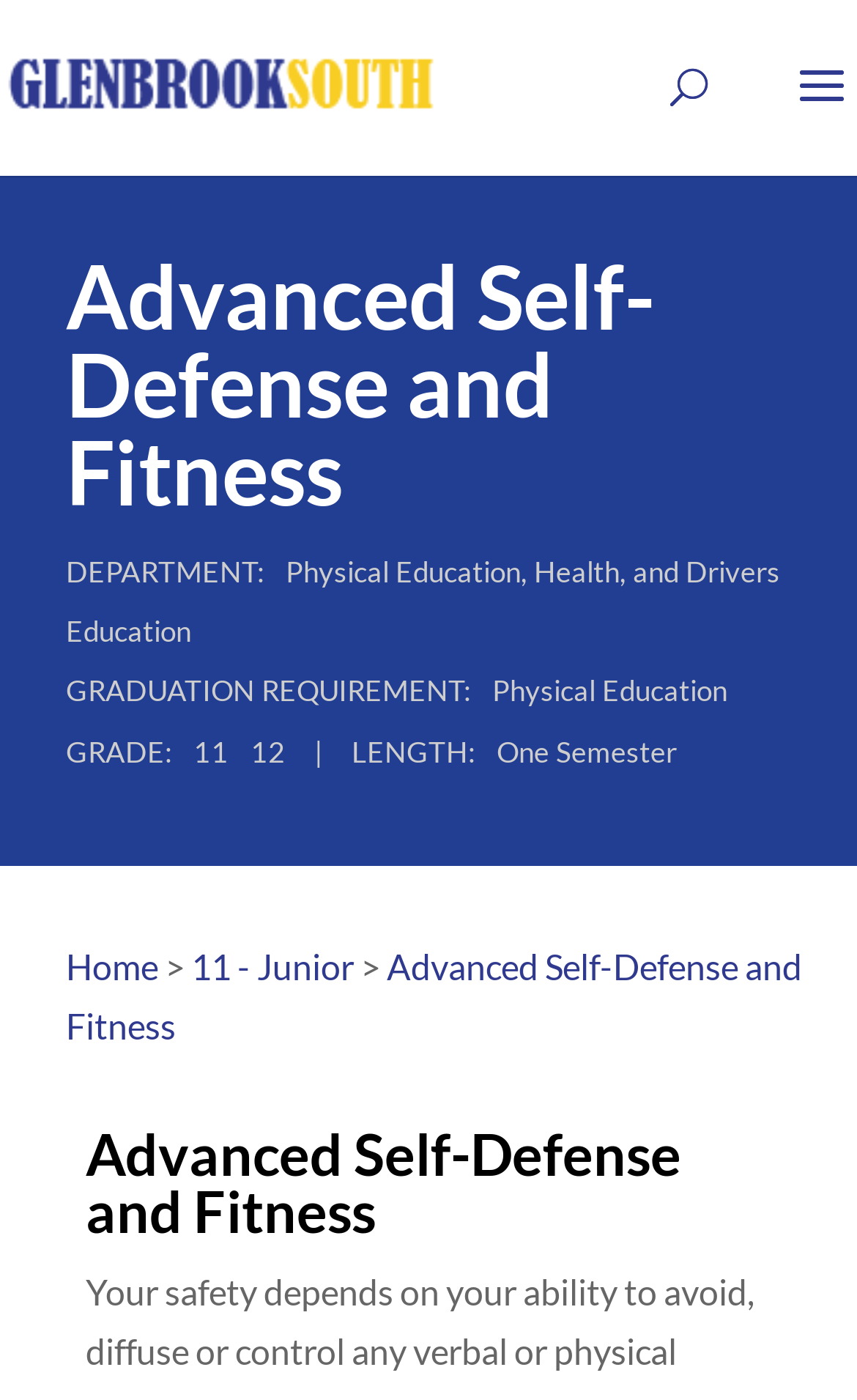Using the description: "Home", determine the UI element's bounding box coordinates. Ensure the coordinates are in the format of four float numbers between 0 and 1, i.e., [left, top, right, bottom].

[0.077, 0.675, 0.185, 0.704]